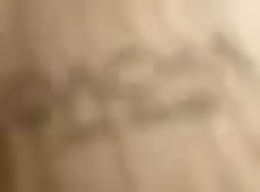What are the benefits of Dacha Oak flooring?
Using the image, elaborate on the answer with as much detail as possible.

According to the caption, Dacha Oak flooring not only enhances the visual appeal of a space but also offers practical benefits, such as easy maintenance and longevity, making it an attractive option for homeowners.